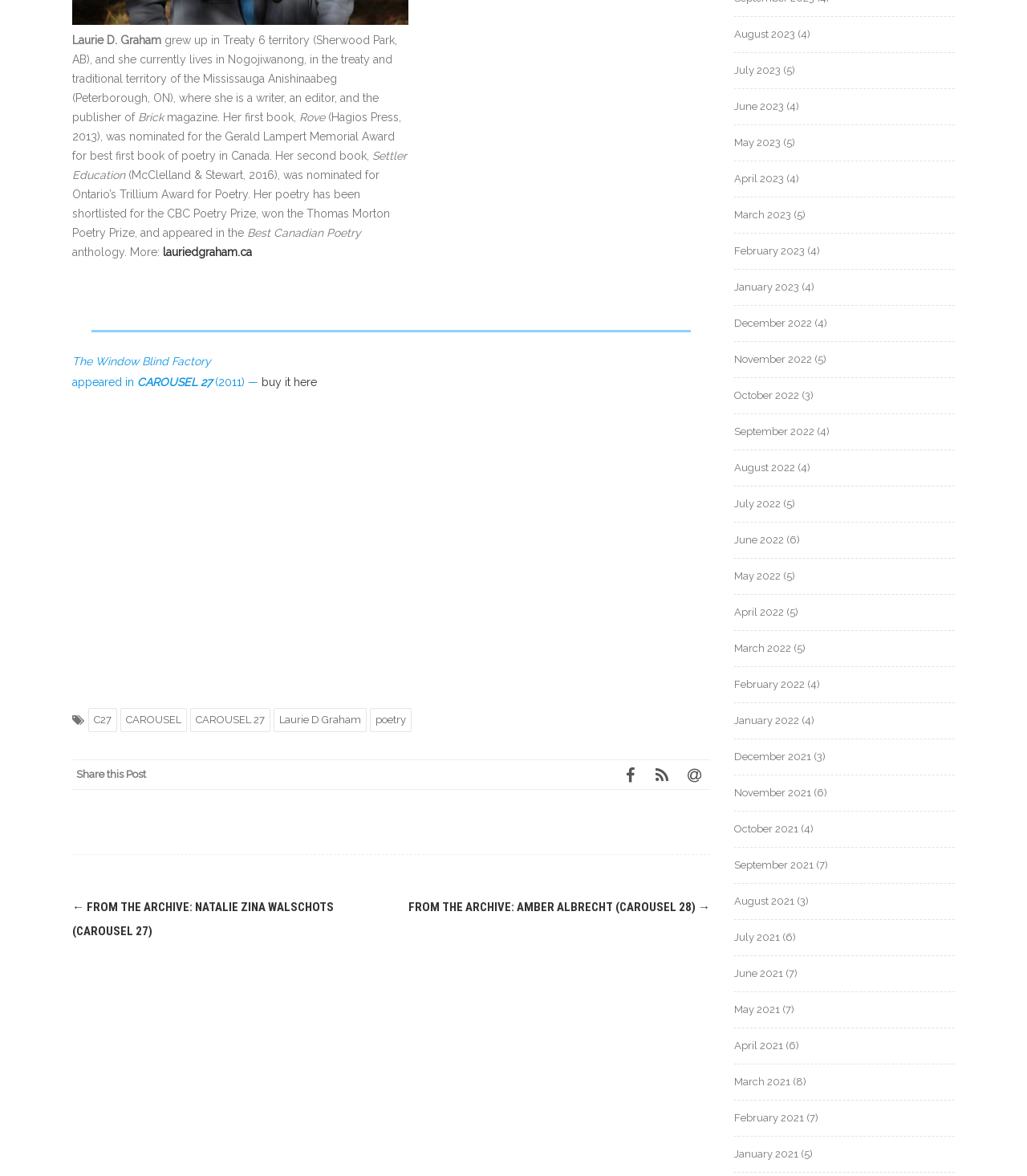Please identify the bounding box coordinates of the clickable area that will fulfill the following instruction: "View the previous post in the archive". The coordinates should be in the format of four float numbers between 0 and 1, i.e., [left, top, right, bottom].

[0.07, 0.765, 0.325, 0.798]